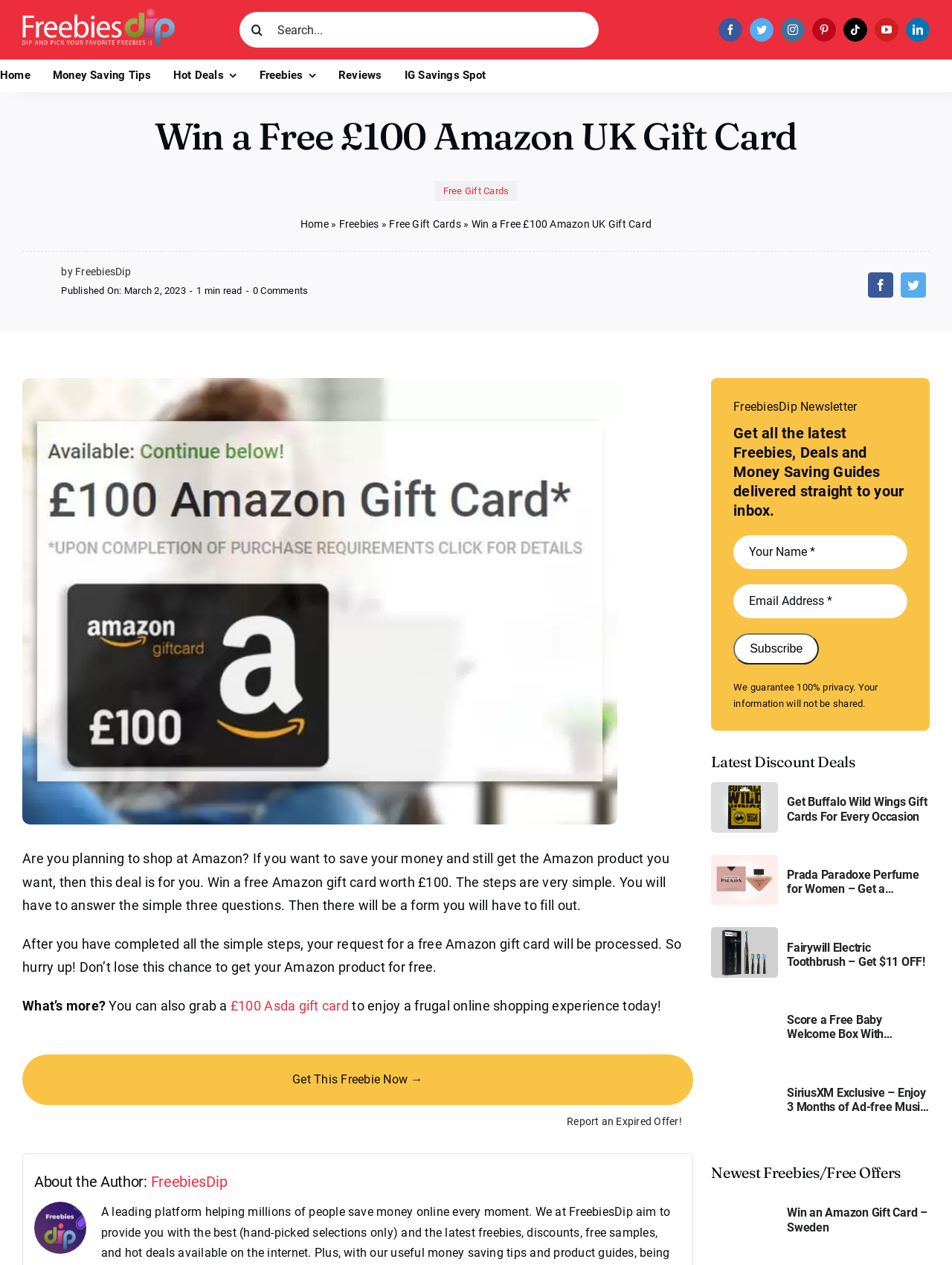What is the purpose of the form?
Kindly give a detailed and elaborate answer to the question.

The answer can be inferred from the paragraph 'After you have completed all the simple steps, your request for a free Amazon gift card will be processed.'